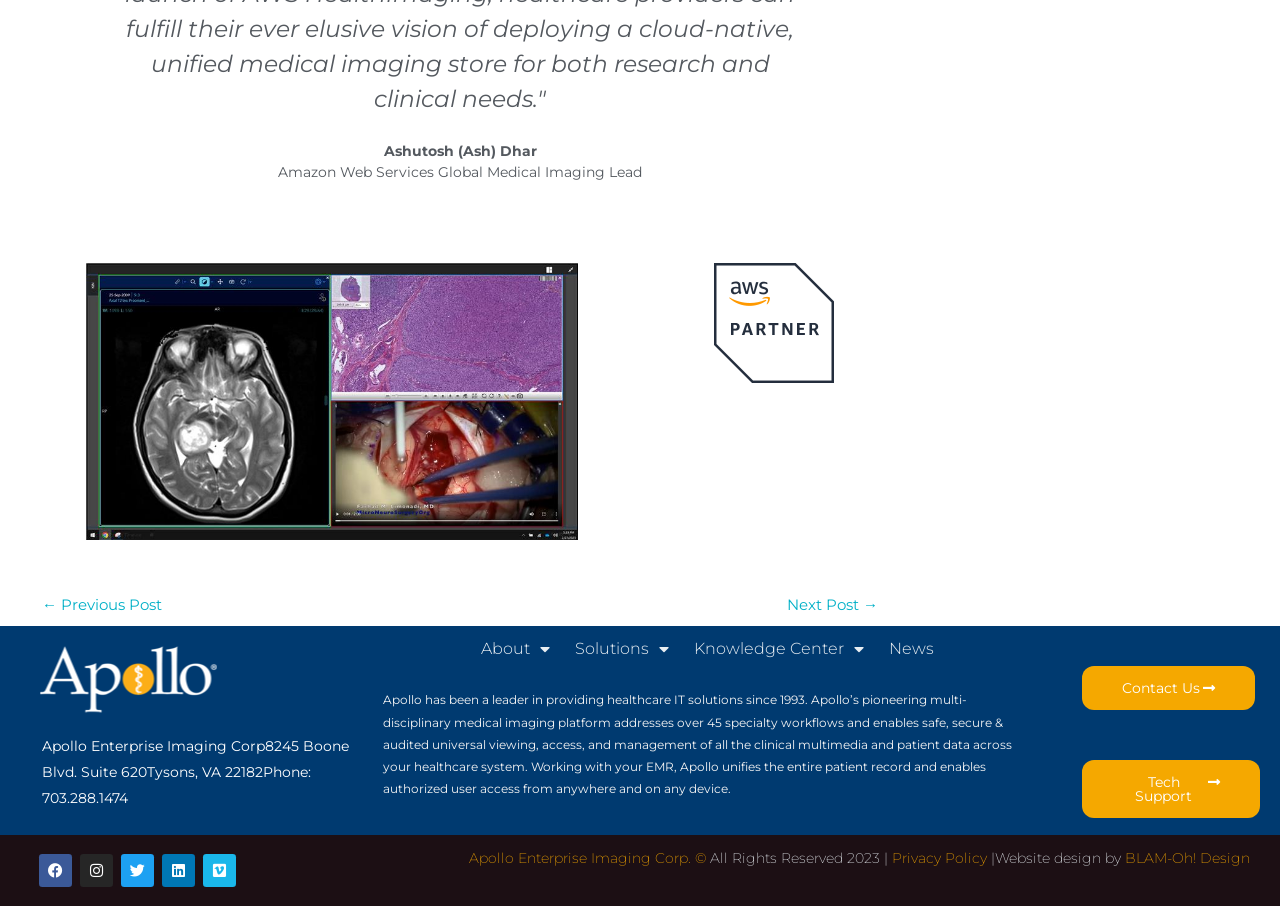What is the name of the person mentioned on the webpage?
Please provide a comprehensive answer based on the information in the image.

The webpage mentions the name 'Ashutosh (Ash) Dhar' in the static text element, which suggests that this person is being referred to.